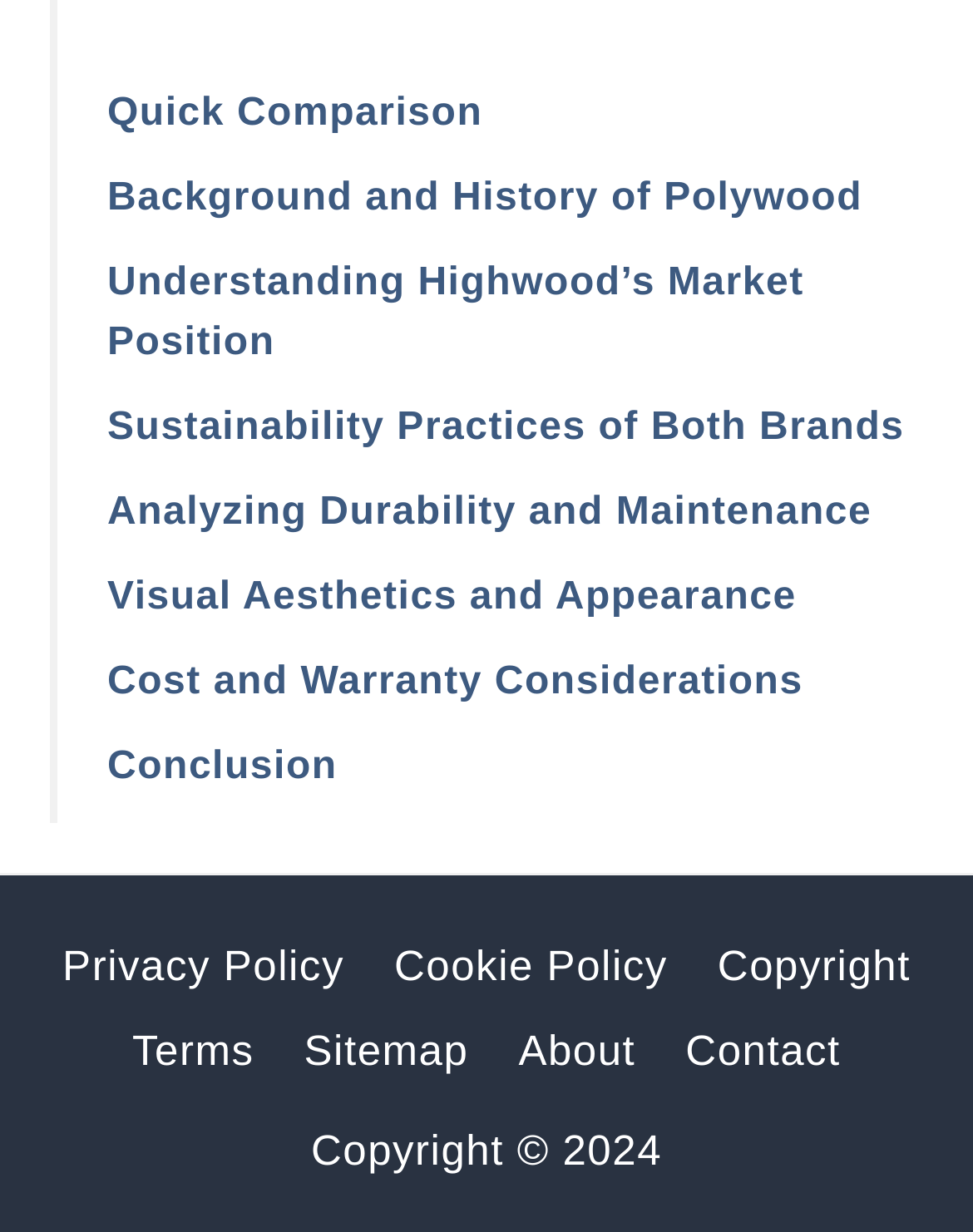Determine the bounding box for the described UI element: "Cost and Warranty Considerations".

[0.11, 0.536, 0.825, 0.571]